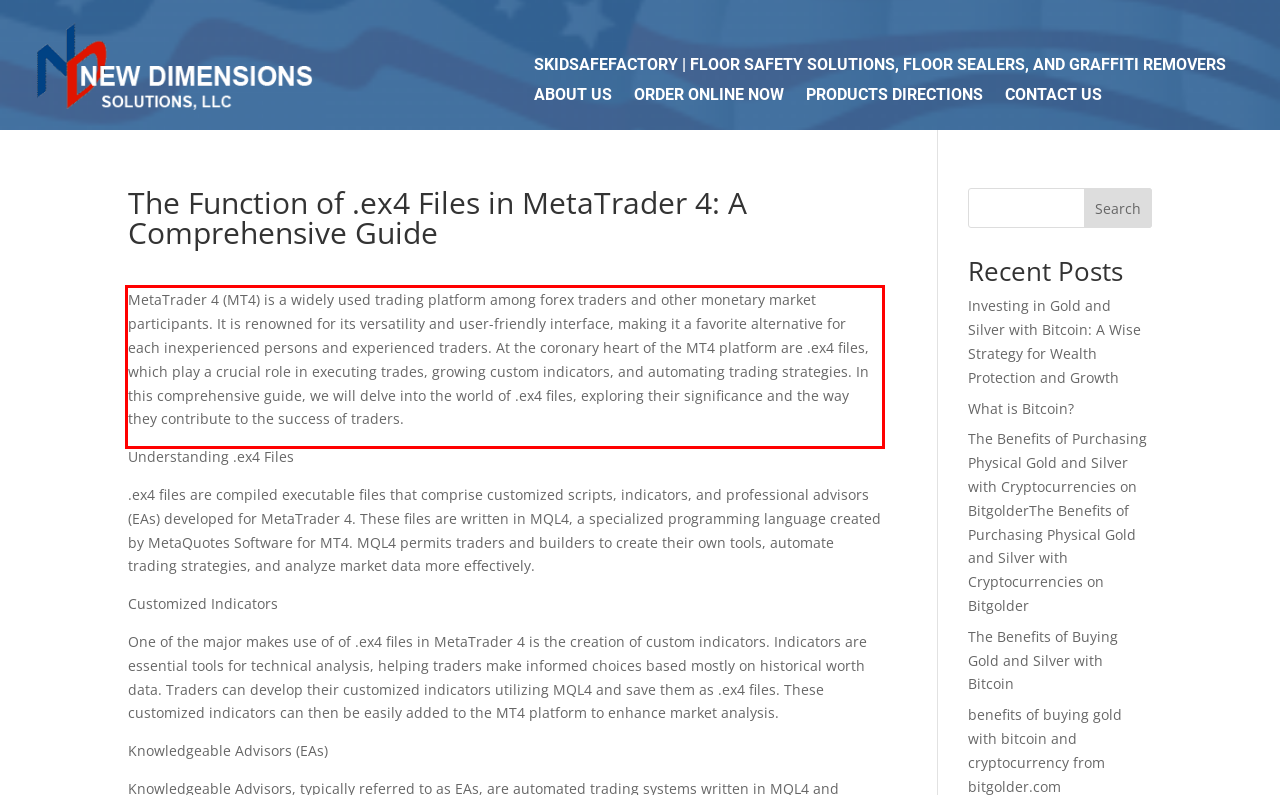You have a screenshot of a webpage with a UI element highlighted by a red bounding box. Use OCR to obtain the text within this highlighted area.

MetaTrader 4 (MT4) is a widely used trading platform among forex traders and other monetary market participants. It is renowned for its versatility and user-friendly interface, making it a favorite alternative for each inexperienced persons and experienced traders. At the coronary heart of the MT4 platform are .ex4 files, which play a crucial role in executing trades, growing custom indicators, and automating trading strategies. In this comprehensive guide, we will delve into the world of .ex4 files, exploring their significance and the way they contribute to the success of traders.